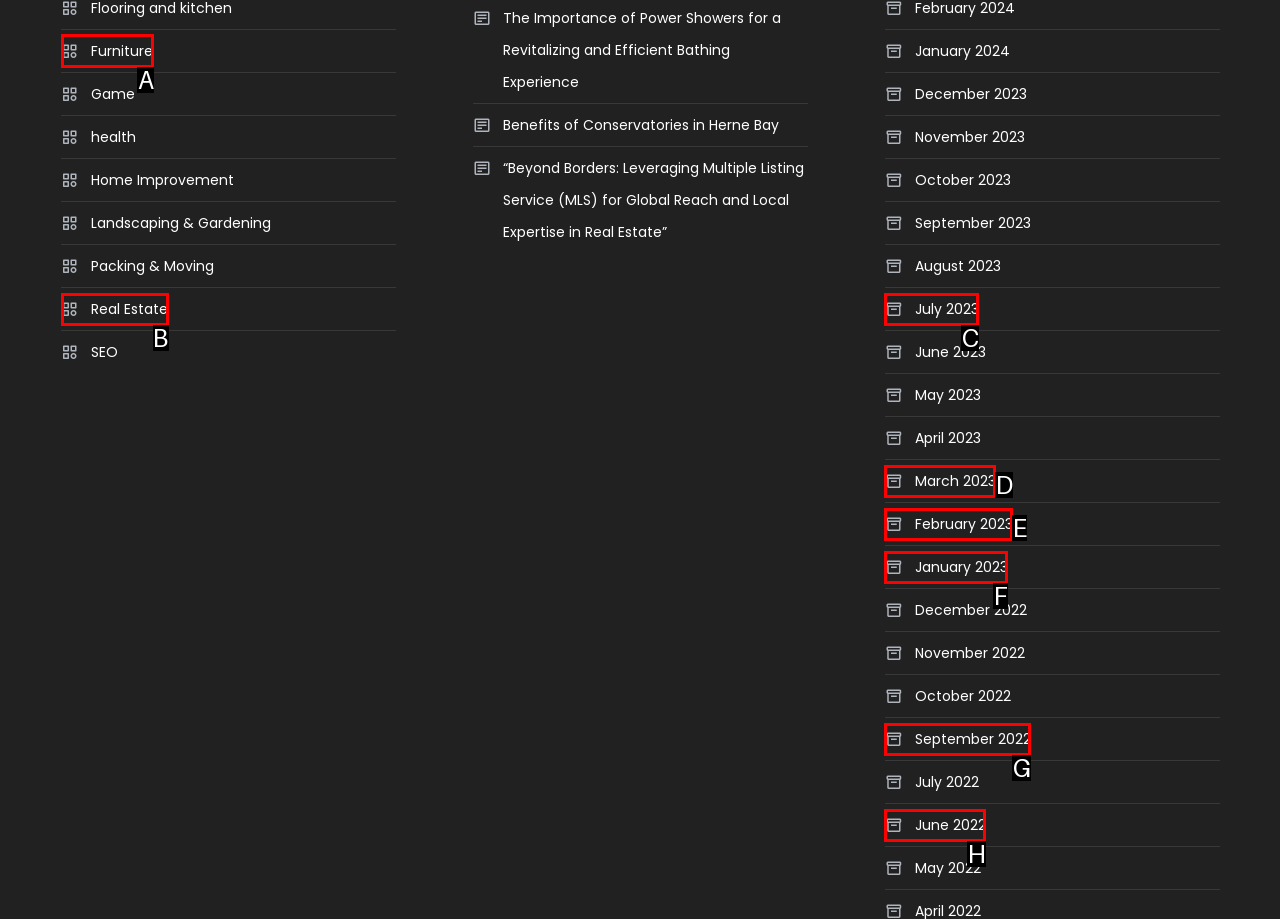Select the UI element that should be clicked to execute the following task: Click on Furniture
Provide the letter of the correct choice from the given options.

A